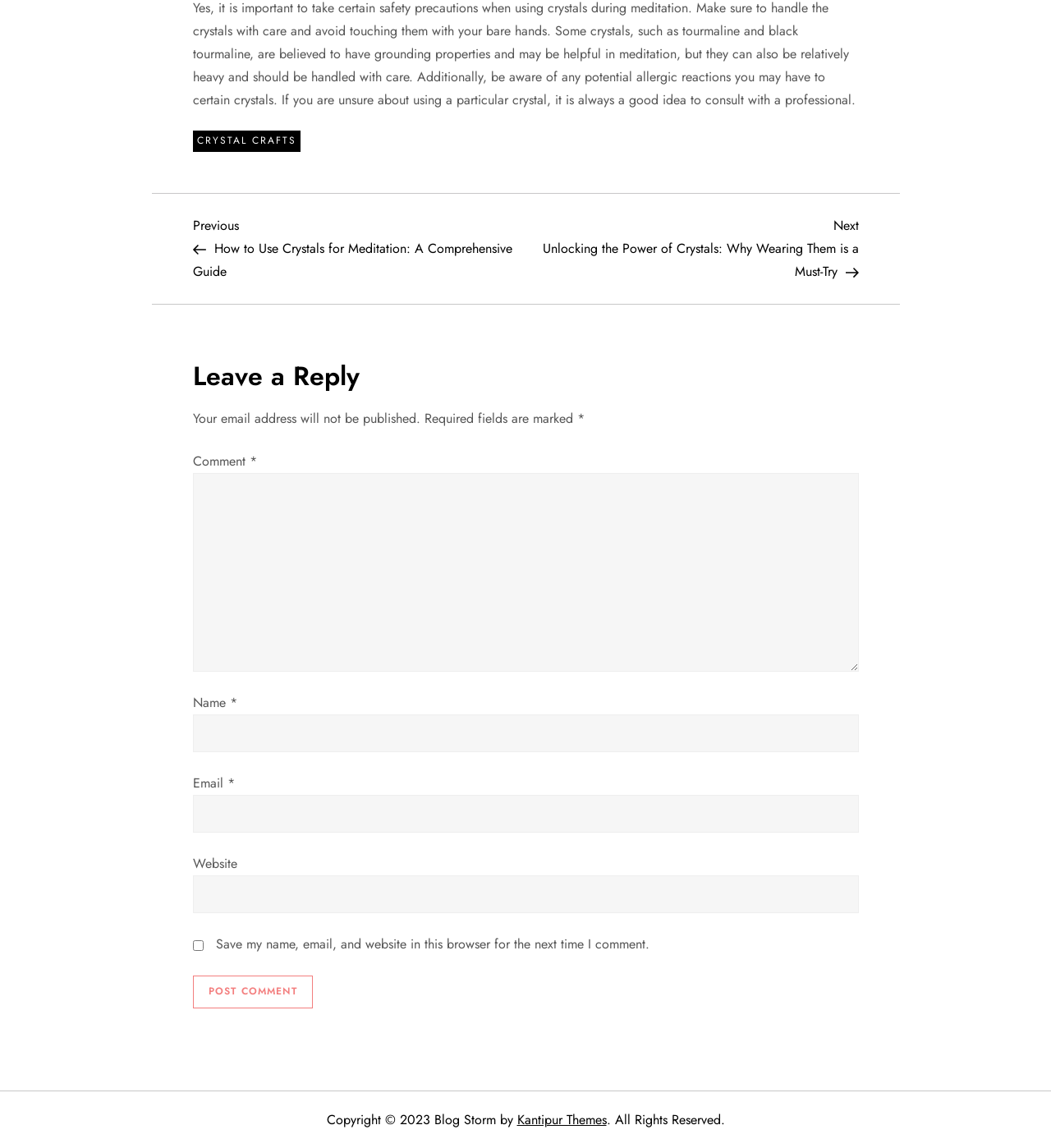Could you locate the bounding box coordinates for the section that should be clicked to accomplish this task: "Click the 'Post Comment' button".

[0.183, 0.85, 0.298, 0.878]